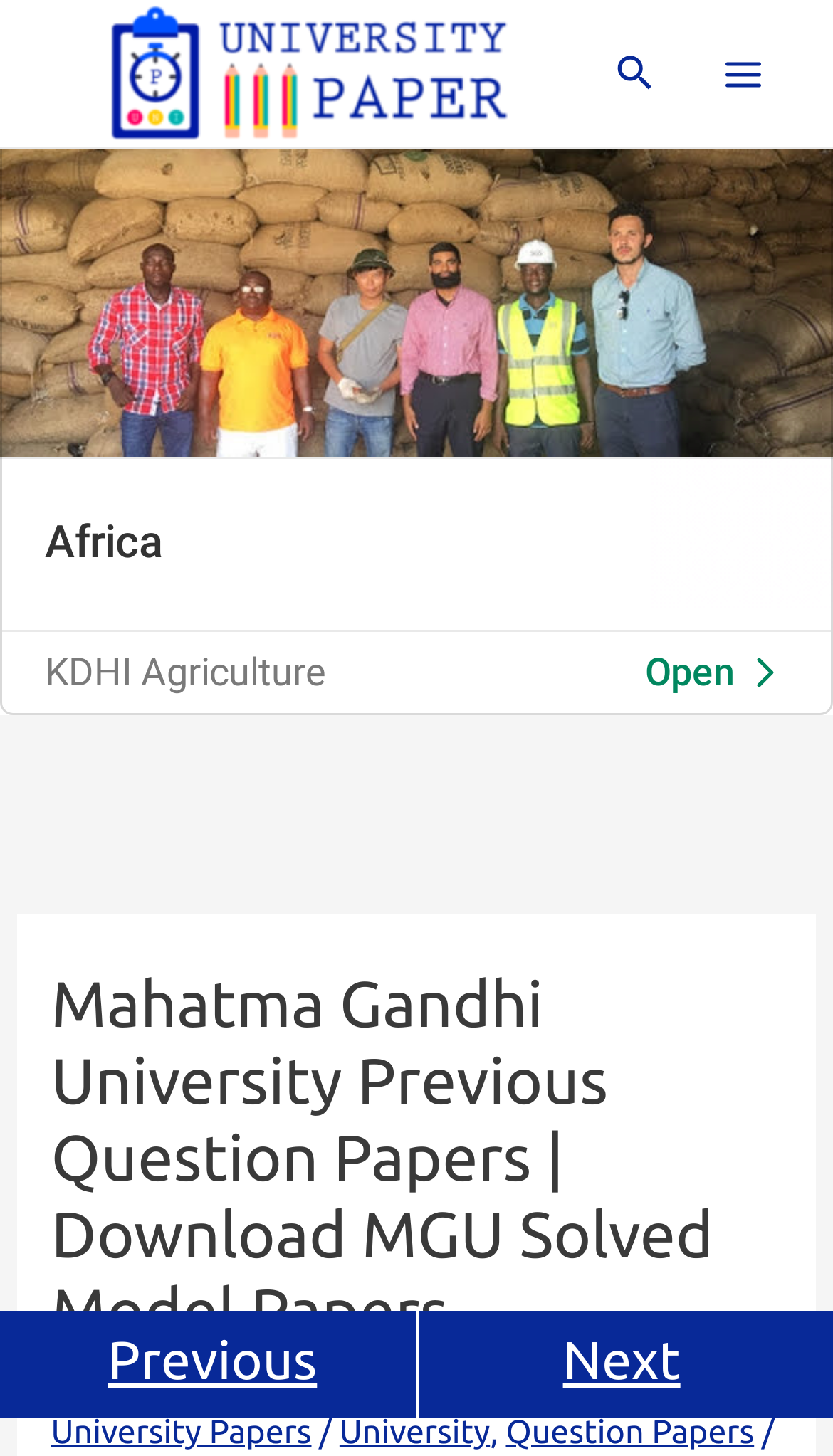What is the name of the university?
Answer the question with as much detail as possible.

The name of the university can be found in the heading of the webpage, which is 'Mahatma Gandhi University Previous Question Papers | Download MGU Solved Model Papers'.